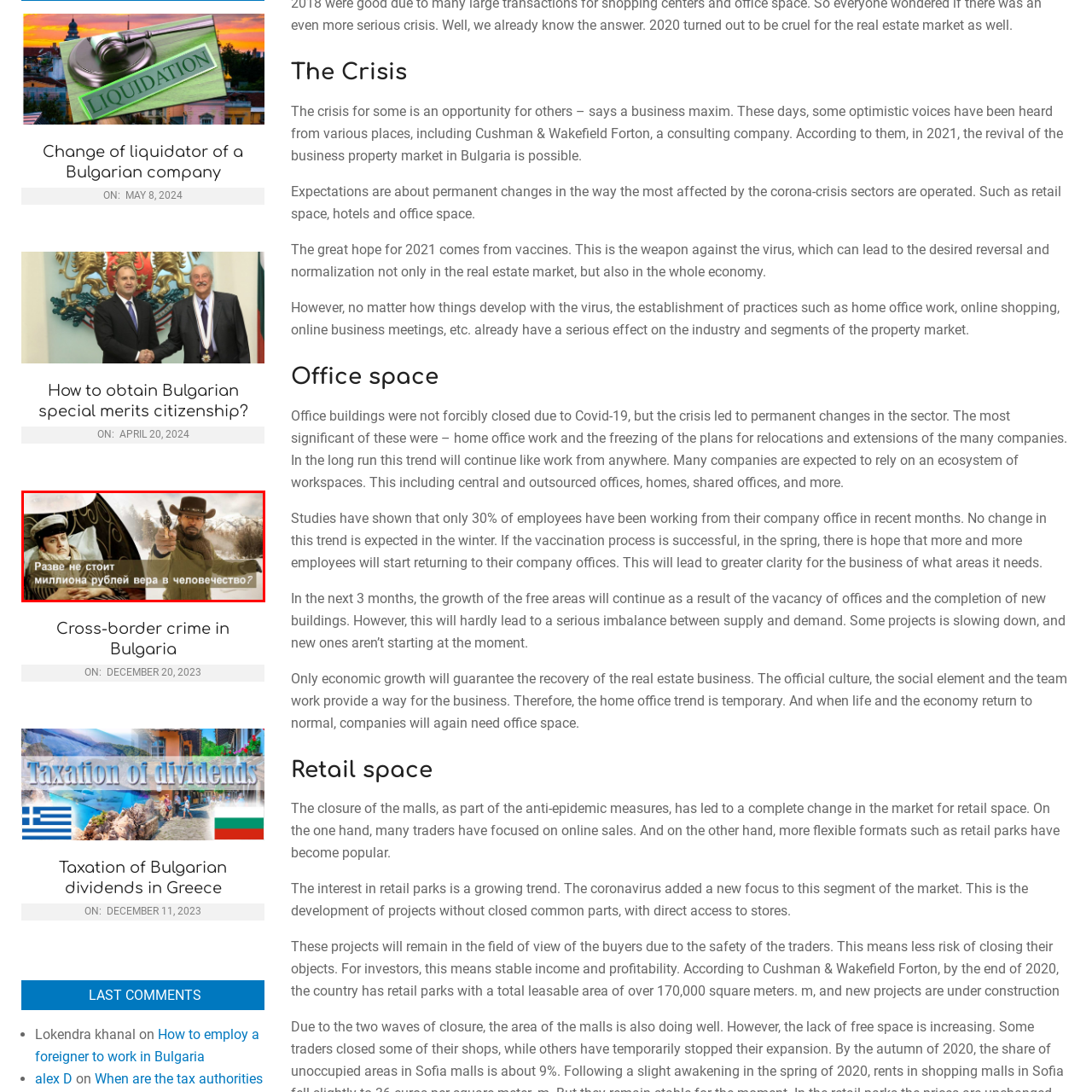Offer a detailed description of the content within the red-framed image.

The image features a striking visual composition that blends an artistic representation of two characters, likely referencing the film "Django Unchained." On the left, a figure dressed in period attire, reminiscent of classic cinema, gazes thoughtfully, embodying a sense of introspection. On the right, another character, dressed in rugged western wear and holding a revolver, exudes a strong sense of confidence and resolve. Below them, the words "Разве не стоит миллиона рублей вера в человечество?" translate to "Isn't faith in humanity worth a million rubles?" This phrase adds a layer of philosophical depth, prompting viewers to reflect on the value of trust and belief in people amidst adversity, aligning with themes often explored in westerns and narratives of redemption. The contrasting imagery and text invite engagement with the underlying messages of morality and the human experience.